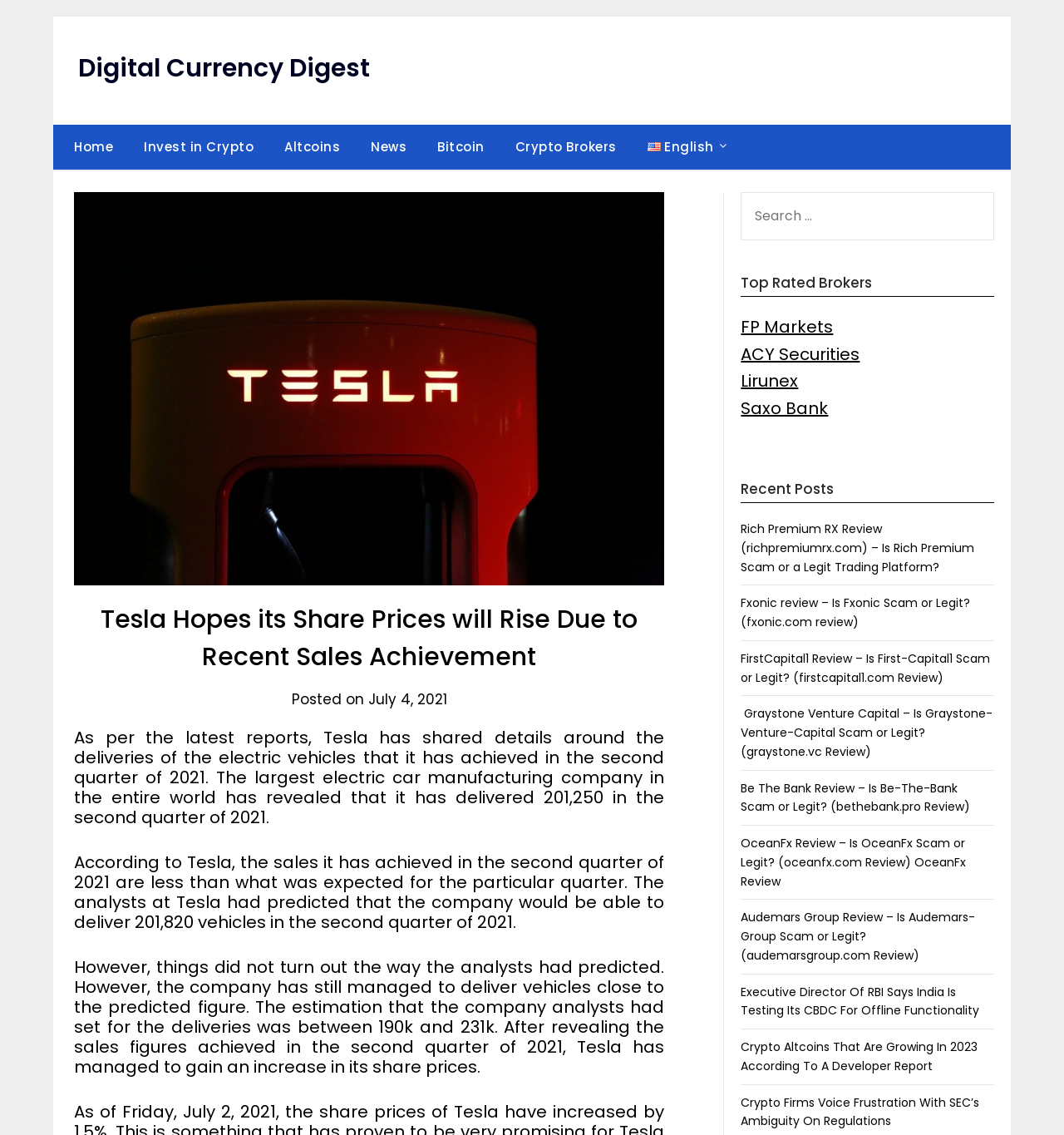Select the bounding box coordinates of the element I need to click to carry out the following instruction: "Search for something".

[0.696, 0.169, 0.934, 0.212]